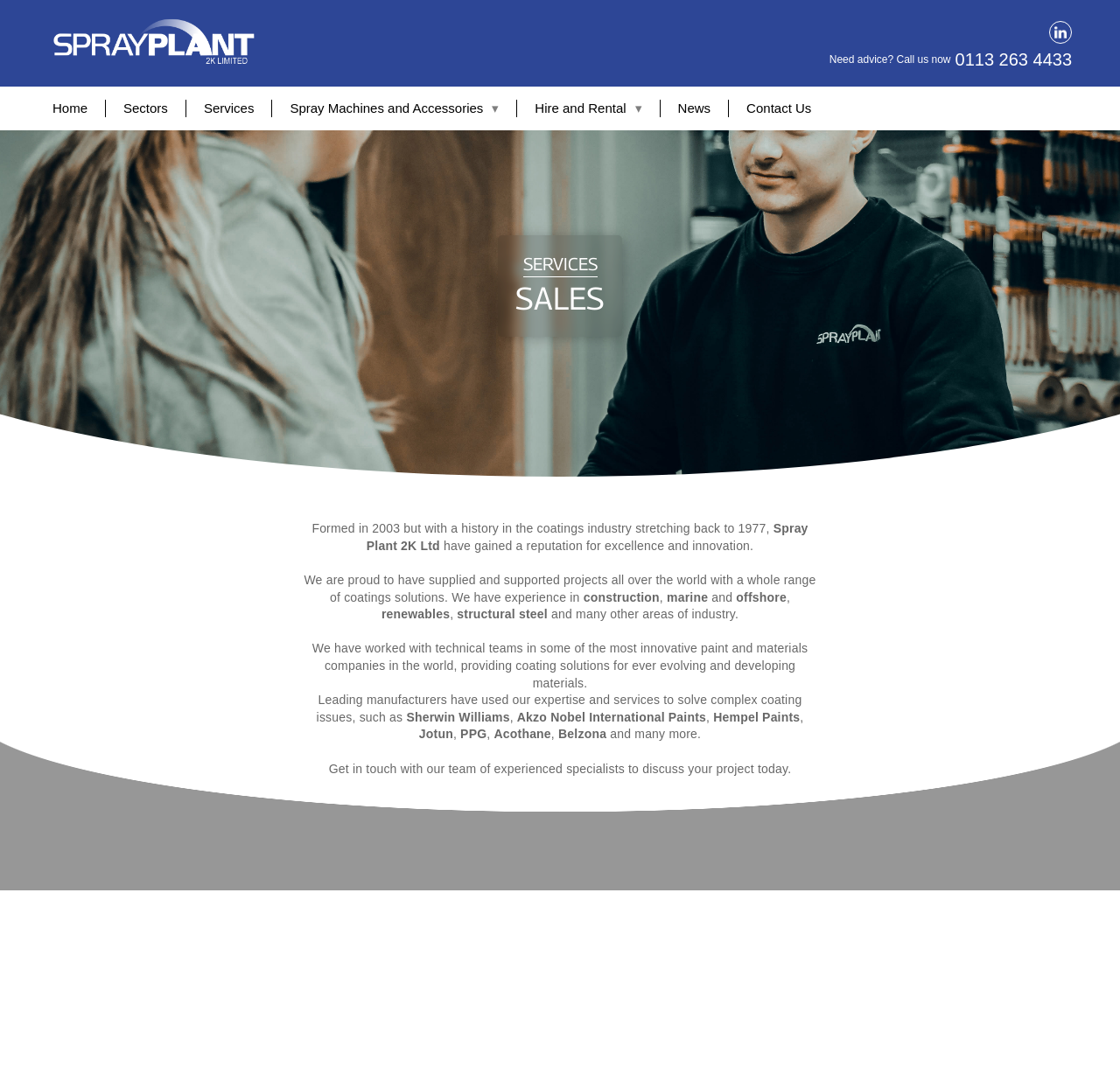Predict the bounding box of the UI element that fits this description: "0113 263 4433".

[0.853, 0.046, 0.957, 0.064]